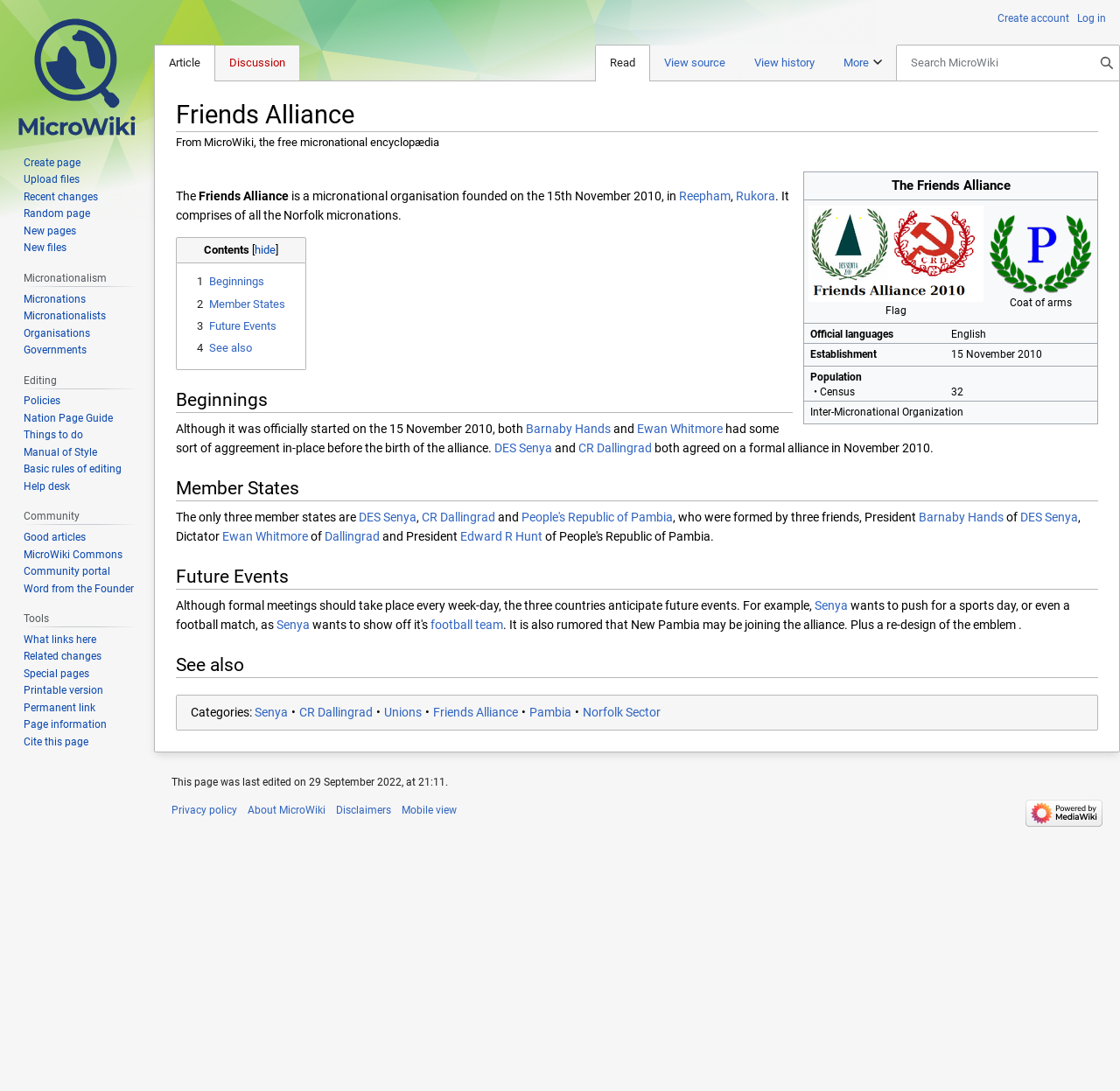Identify the bounding box coordinates for the element you need to click to achieve the following task: "Learn about the member states of the Friends Alliance". The coordinates must be four float values ranging from 0 to 1, formatted as [left, top, right, bottom].

[0.157, 0.437, 0.98, 0.459]